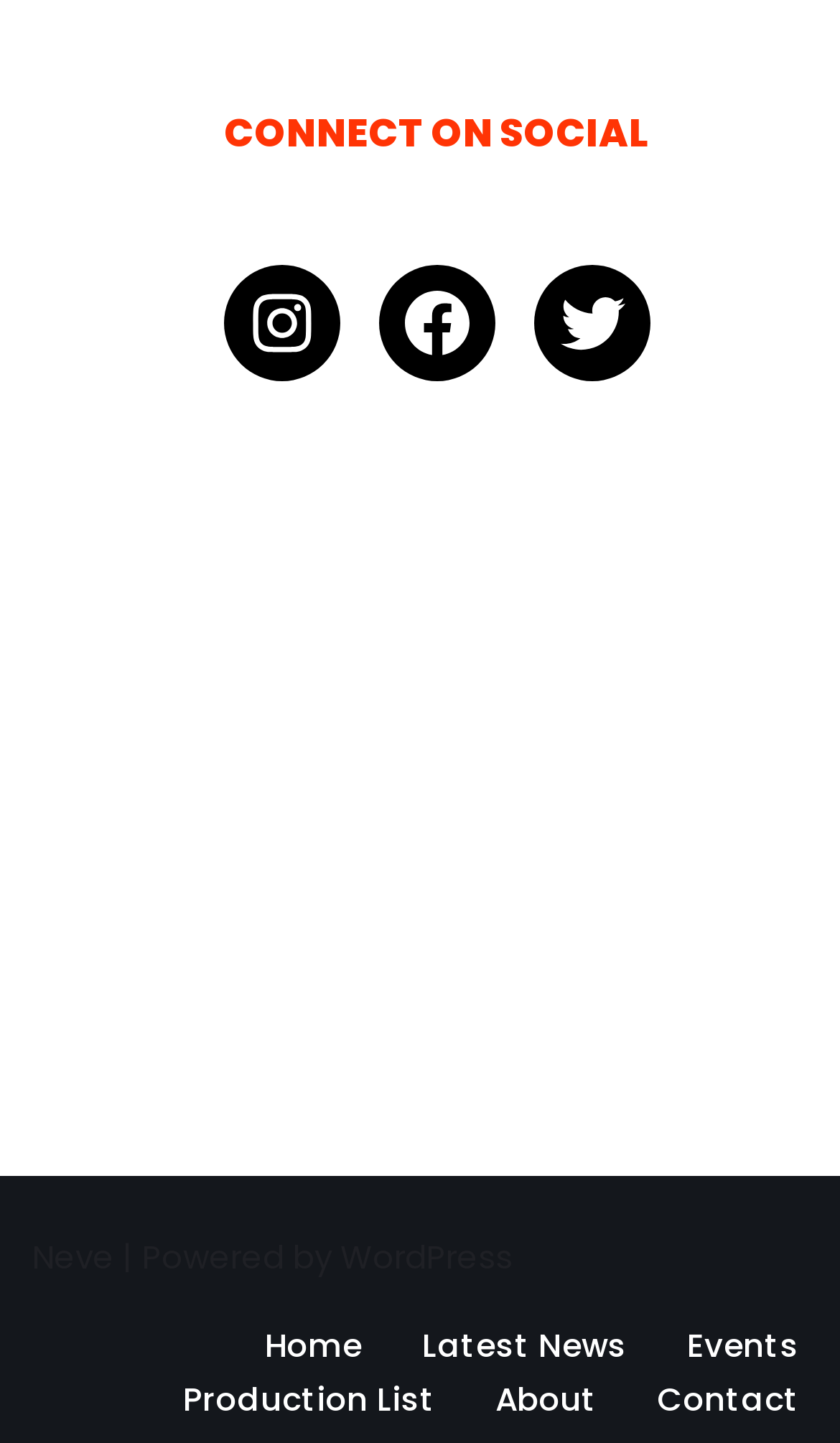How many social media links are available?
Using the visual information from the image, give a one-word or short-phrase answer.

3